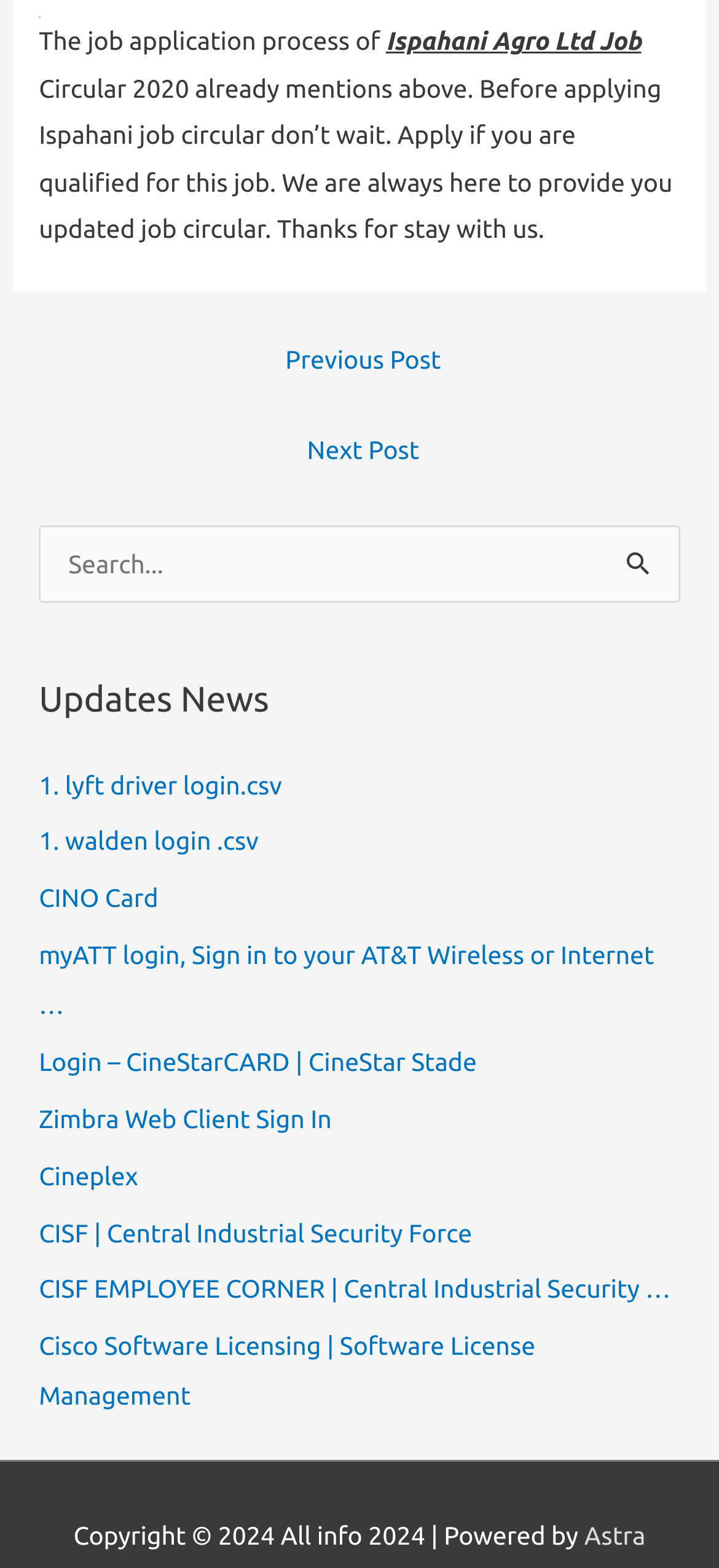From the webpage screenshot, identify the region described by ← Previous Post. Provide the bounding box coordinates as (top-left x, top-left y, bottom-right x, bottom-right y), with each value being a floating point number between 0 and 1.

[0.024, 0.212, 0.986, 0.25]